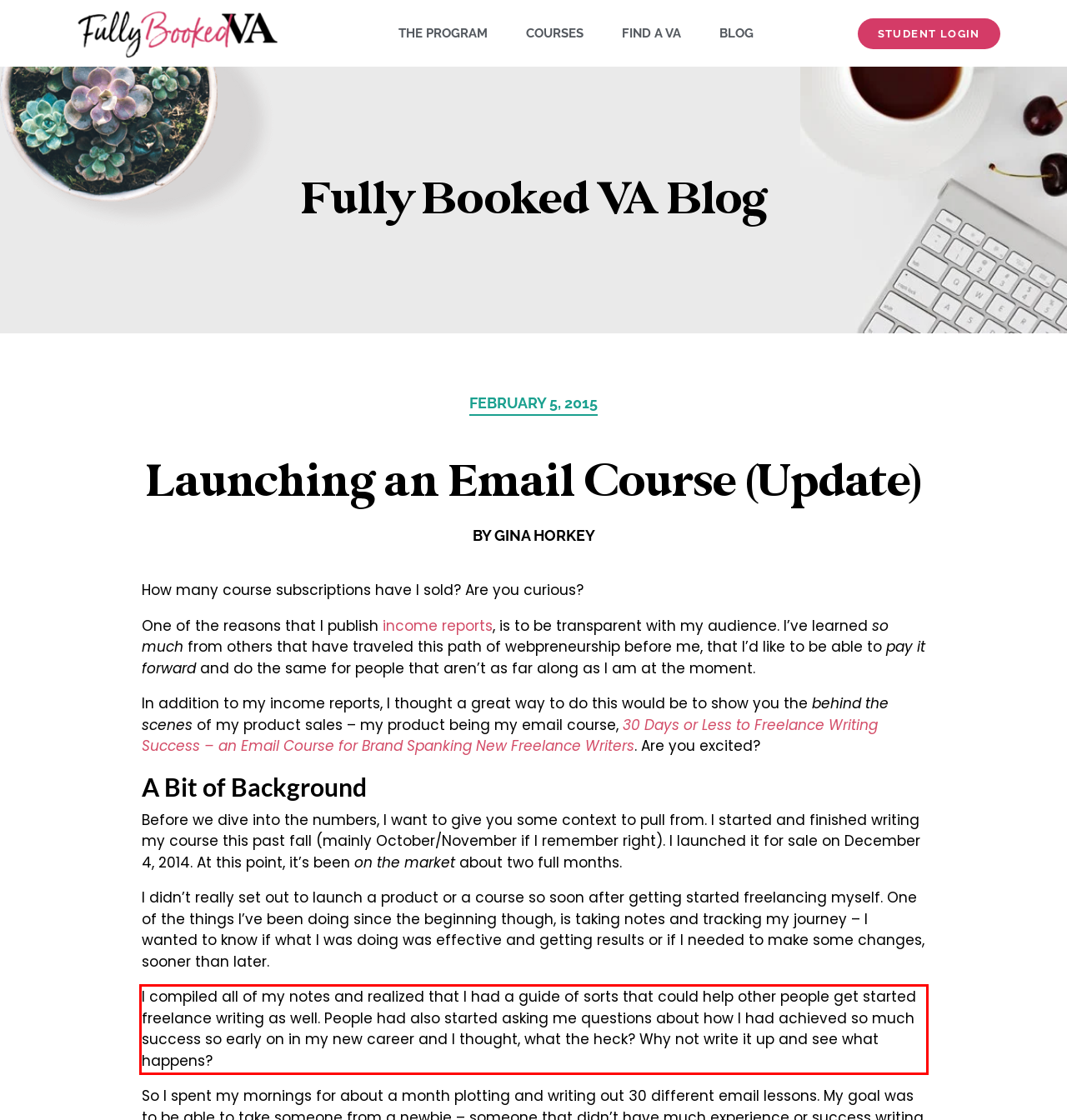Please extract the text content within the red bounding box on the webpage screenshot using OCR.

I compiled all of my notes and realized that I had a guide of sorts that could help other people get started freelance writing as well. People had also started asking me questions about how I had achieved so much success so early on in my new career and I thought, what the heck? Why not write it up and see what happens?